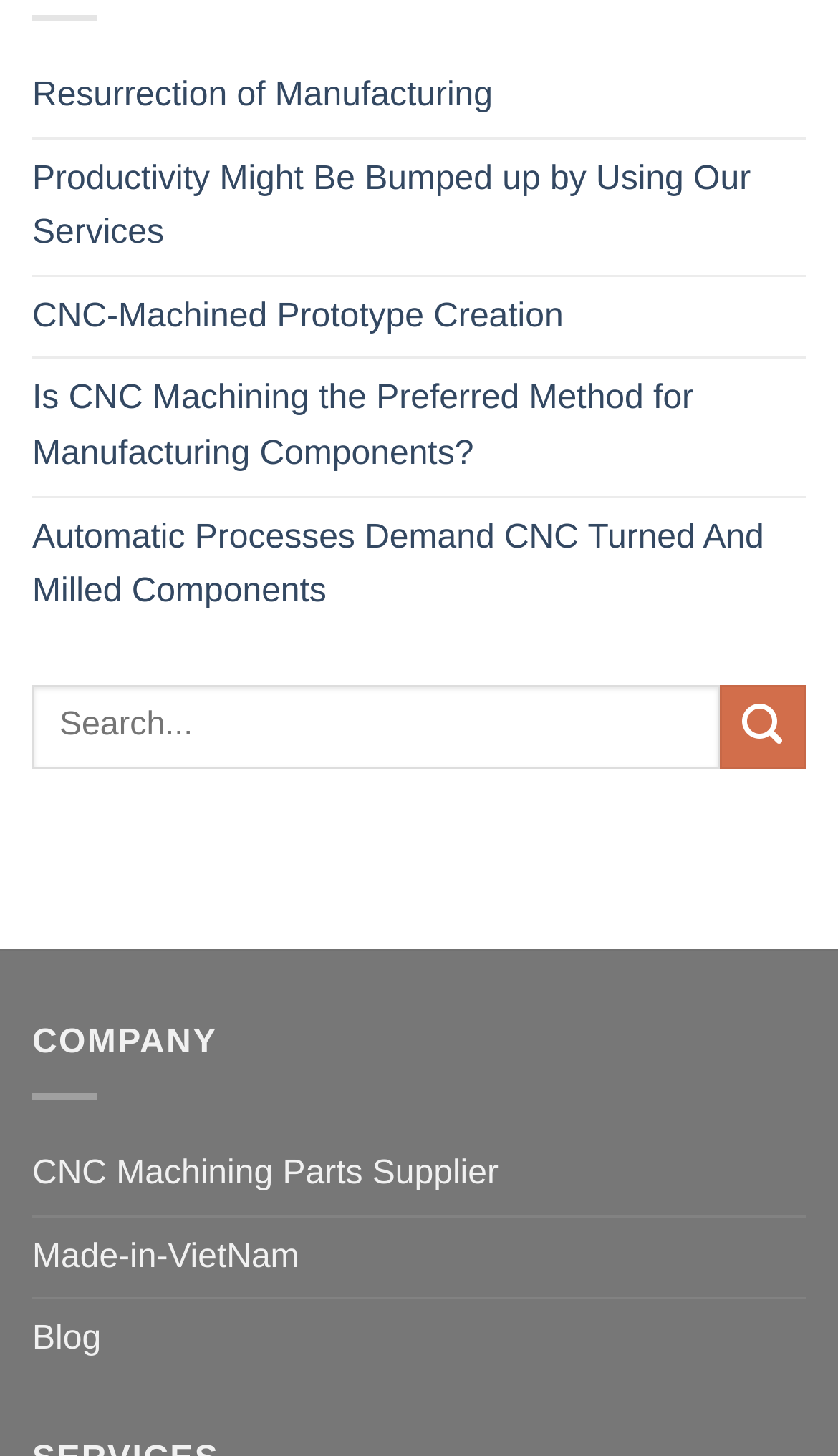Please give a succinct answer to the question in one word or phrase:
What is the purpose of the search box?

Search the website